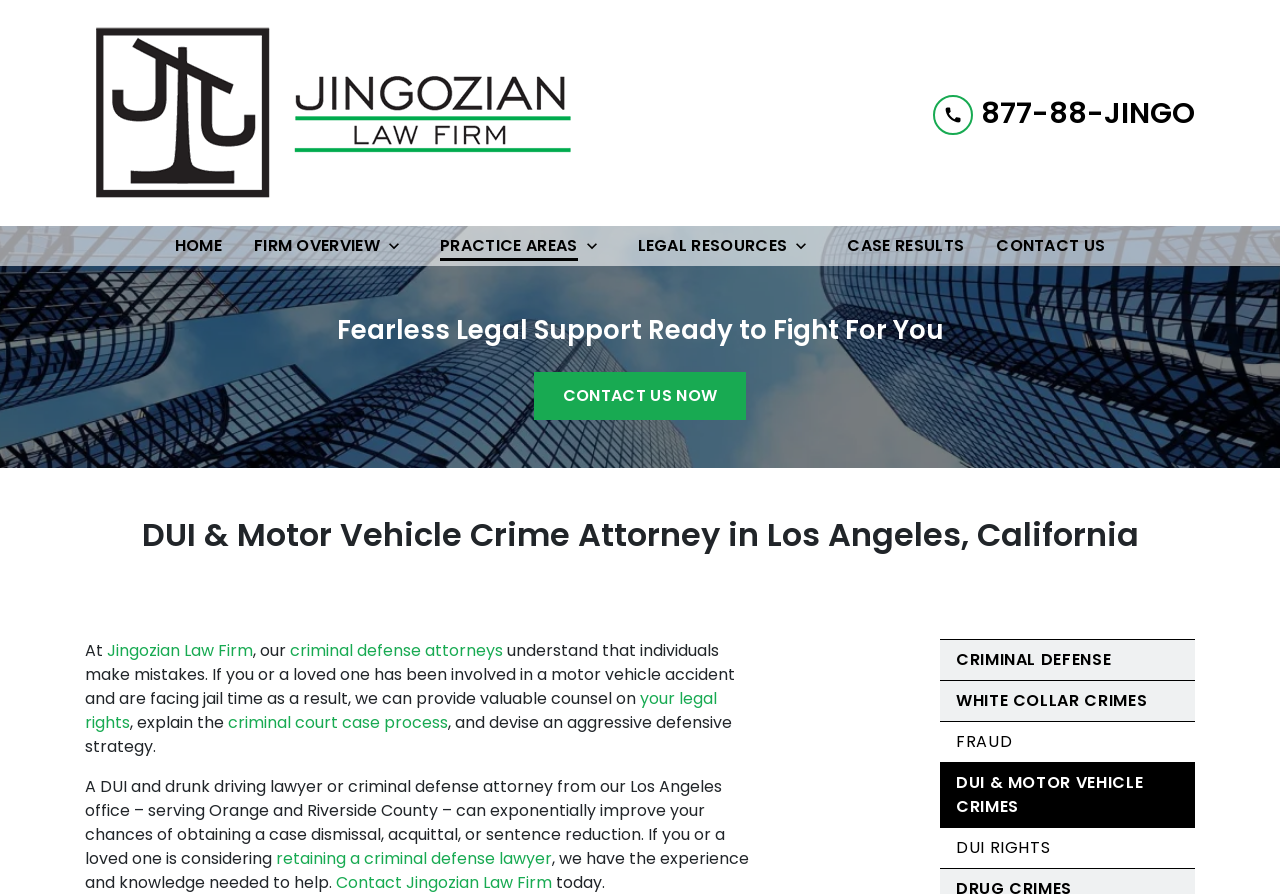Provide a thorough and detailed response to the question by examining the image: 
How can a DUI and drunk driving lawyer help?

According to the webpage, a DUI and drunk driving lawyer from the law firm can exponentially improve the chances of obtaining a case dismissal, acquittal, or sentence reduction, as mentioned in the text describing the services of the law firm.